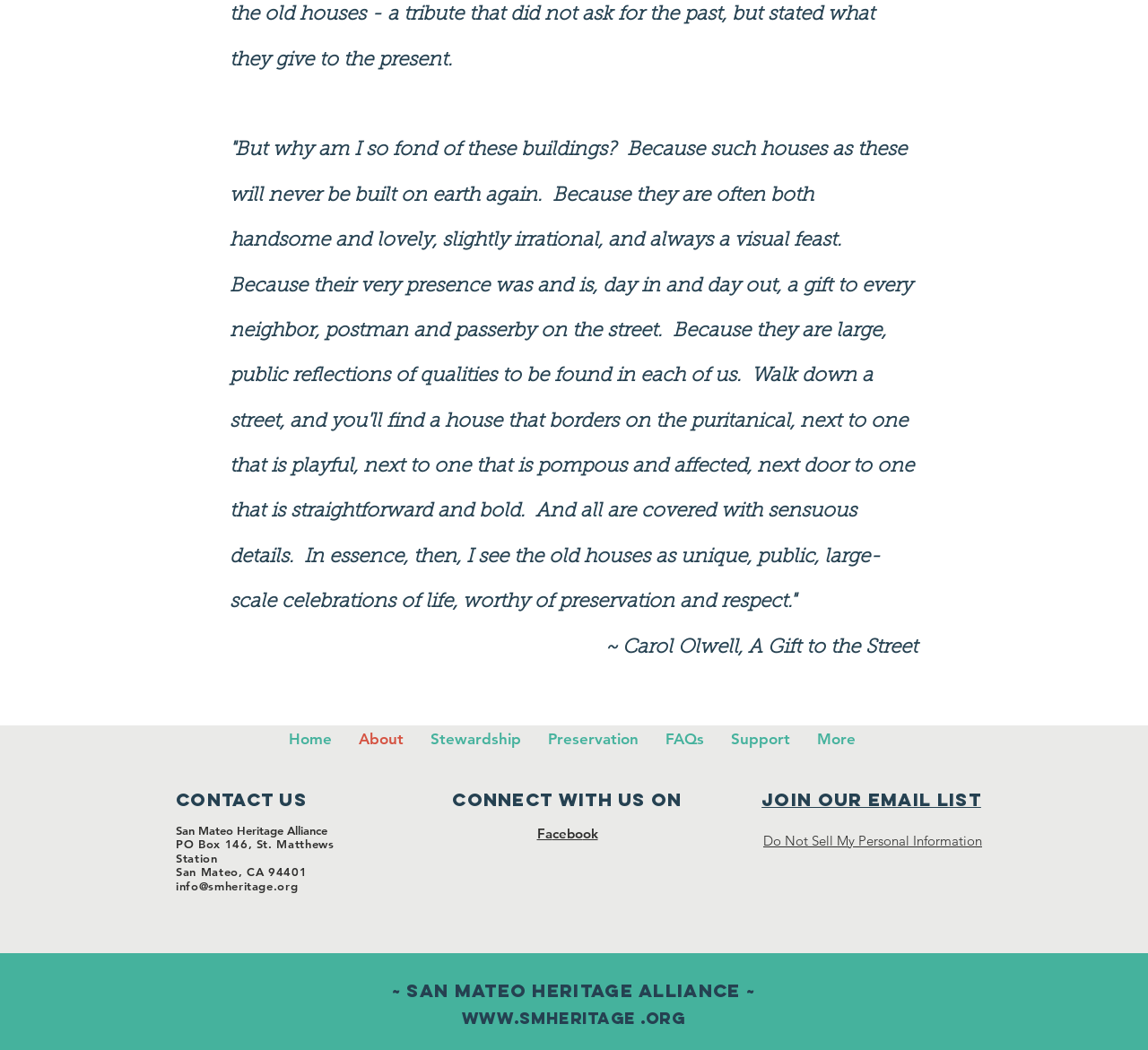Given the description More, predict the bounding box coordinates of the UI element. Ensure the coordinates are in the format (top-left x, top-left y, bottom-right x, bottom-right y) and all values are between 0 and 1.

[0.7, 0.691, 0.757, 0.716]